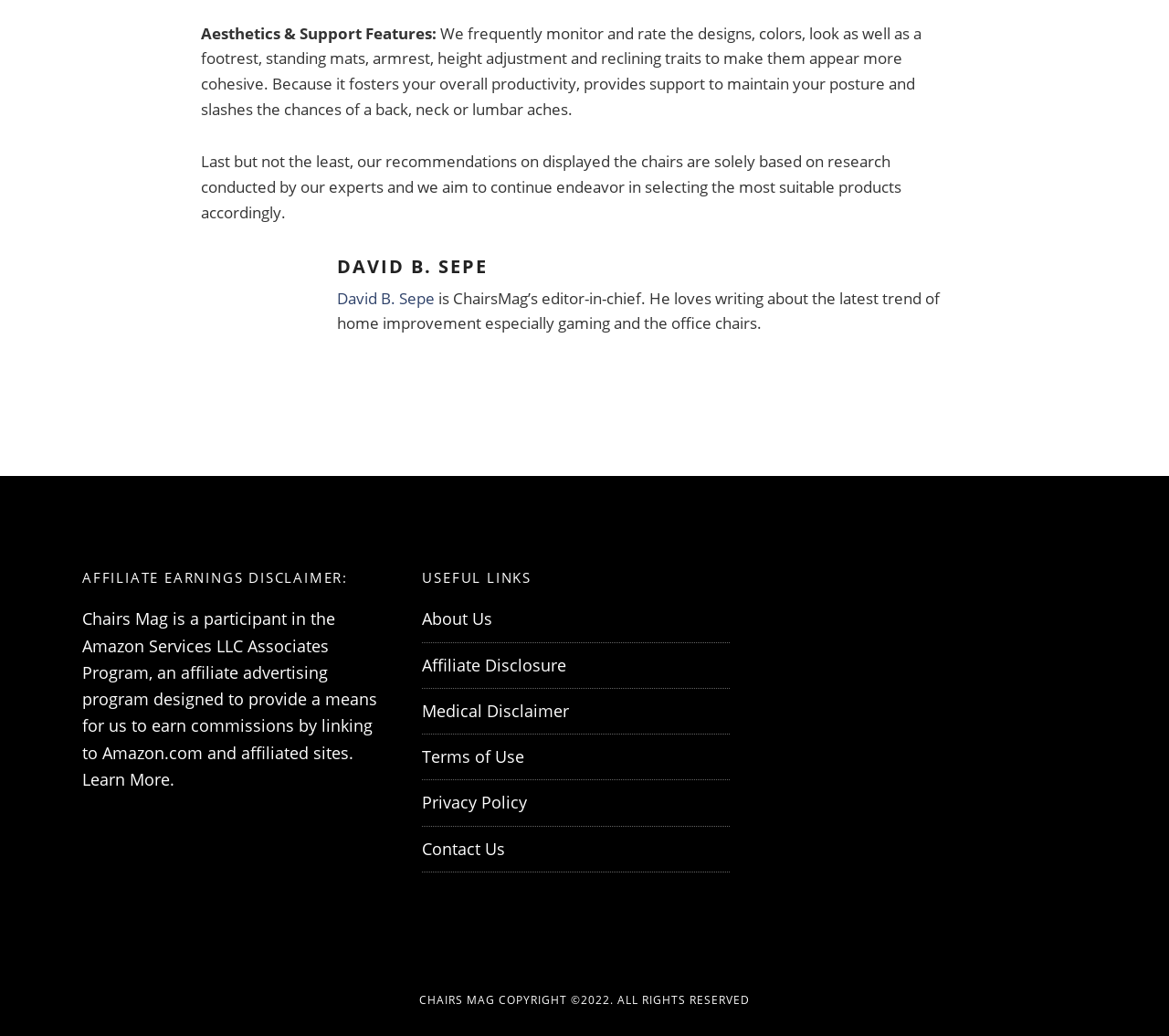Give a short answer to this question using one word or a phrase:
How many useful links are provided on the webpage?

6